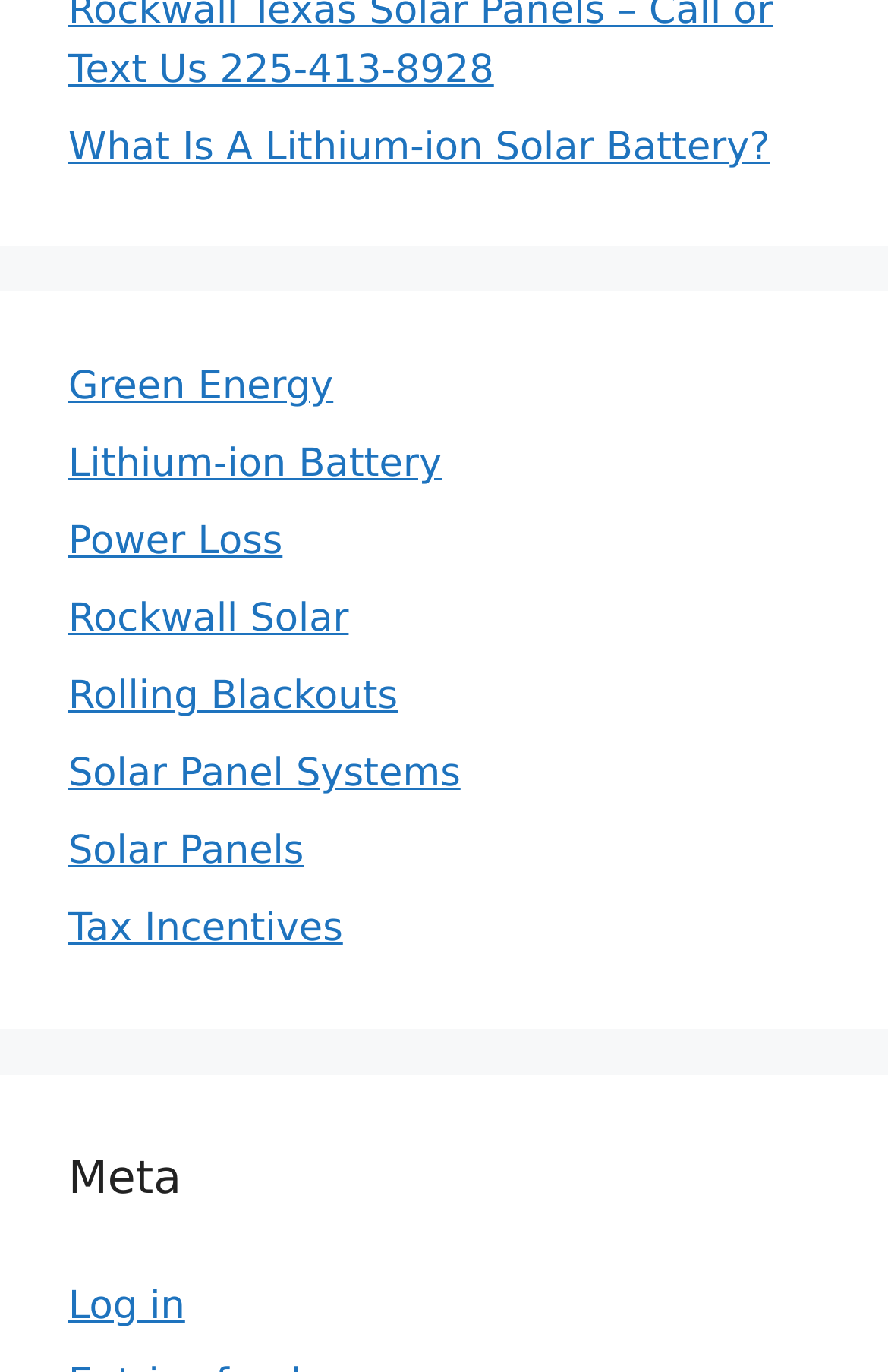Given the element description Solar Panels, specify the bounding box coordinates of the corresponding UI element in the format (top-left x, top-left y, bottom-right x, bottom-right y). All values must be between 0 and 1.

[0.077, 0.605, 0.342, 0.638]